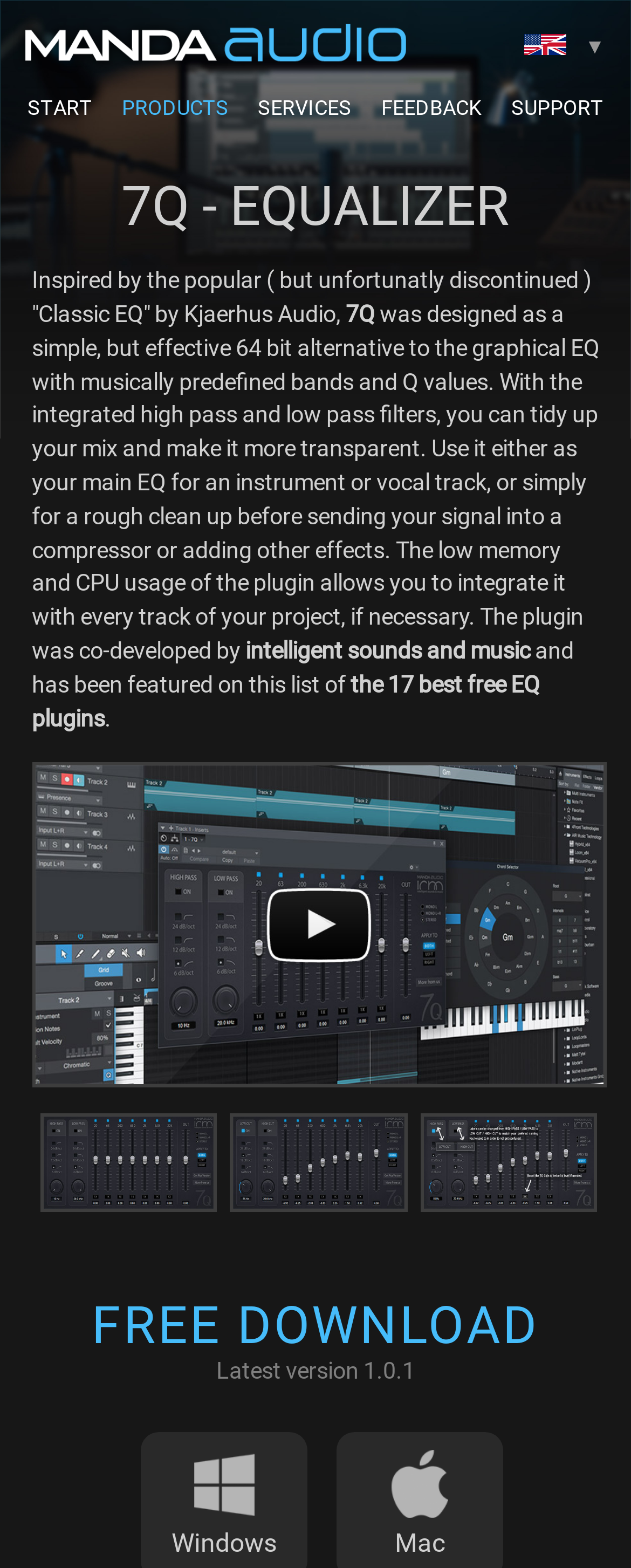Please answer the following question as detailed as possible based on the image: 
What is the action that can be performed on the 7Q Graphic EQ plugin?

I found the answer by looking at the prominent text element with the text 'FREE DOWNLOAD' at the bottom of the webpage, which suggests that the plugin can be downloaded for free.